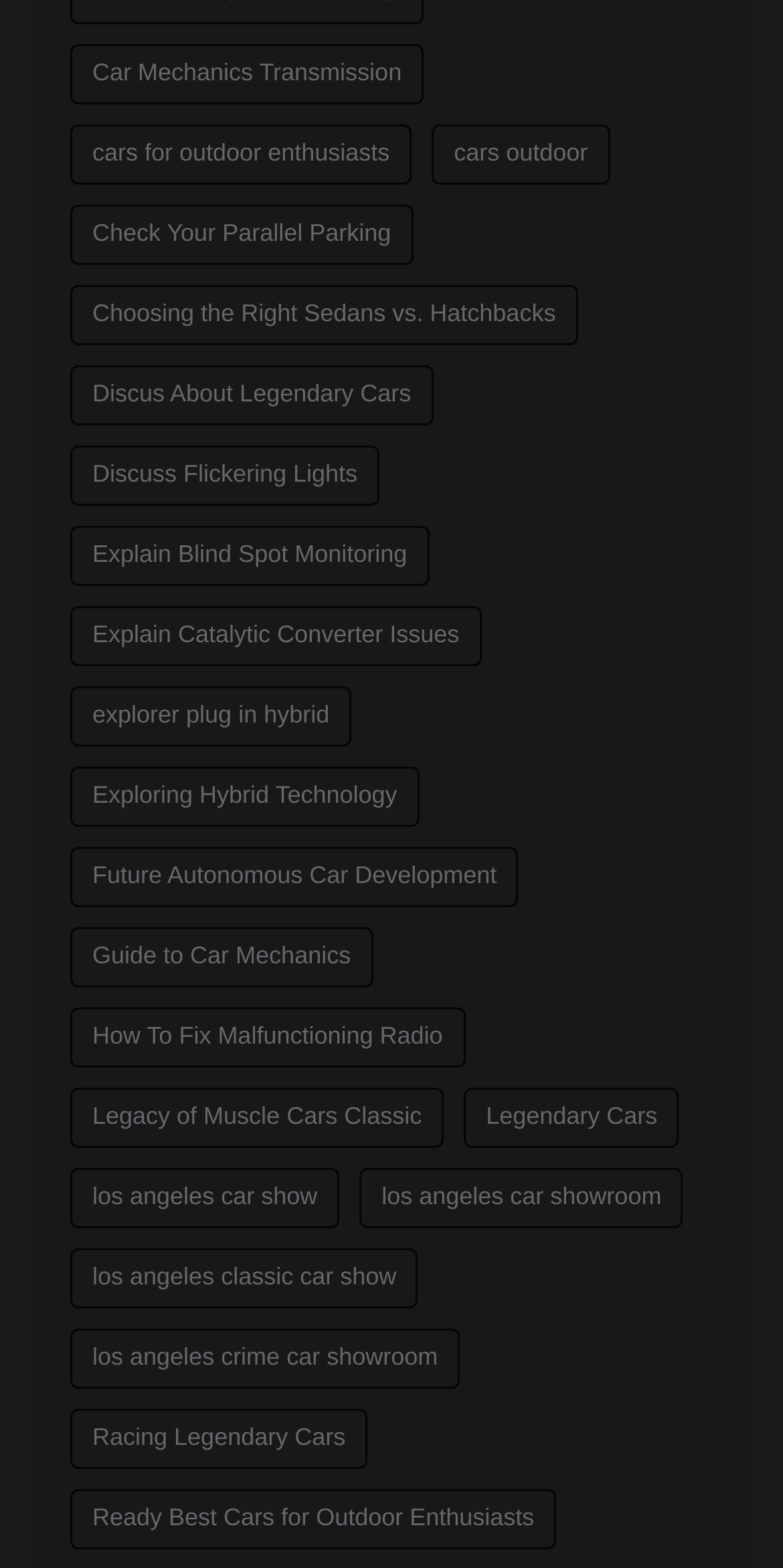Provide the bounding box coordinates of the HTML element this sentence describes: "Discuss Flickering Lights". The bounding box coordinates consist of four float numbers between 0 and 1, i.e., [left, top, right, bottom].

[0.09, 0.284, 0.485, 0.322]